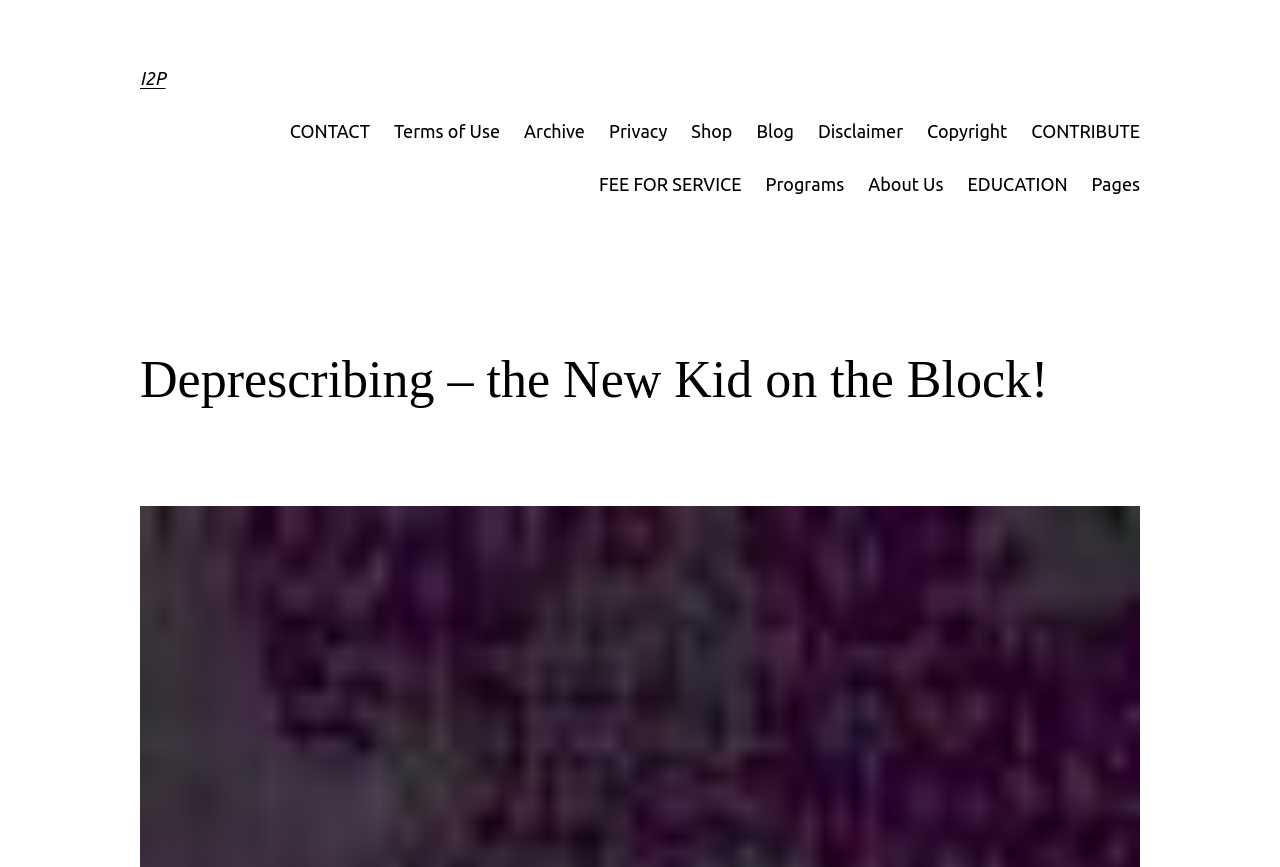Locate the bounding box coordinates of the element's region that should be clicked to carry out the following instruction: "Download product manual". The coordinates need to be four float numbers between 0 and 1, i.e., [left, top, right, bottom].

None